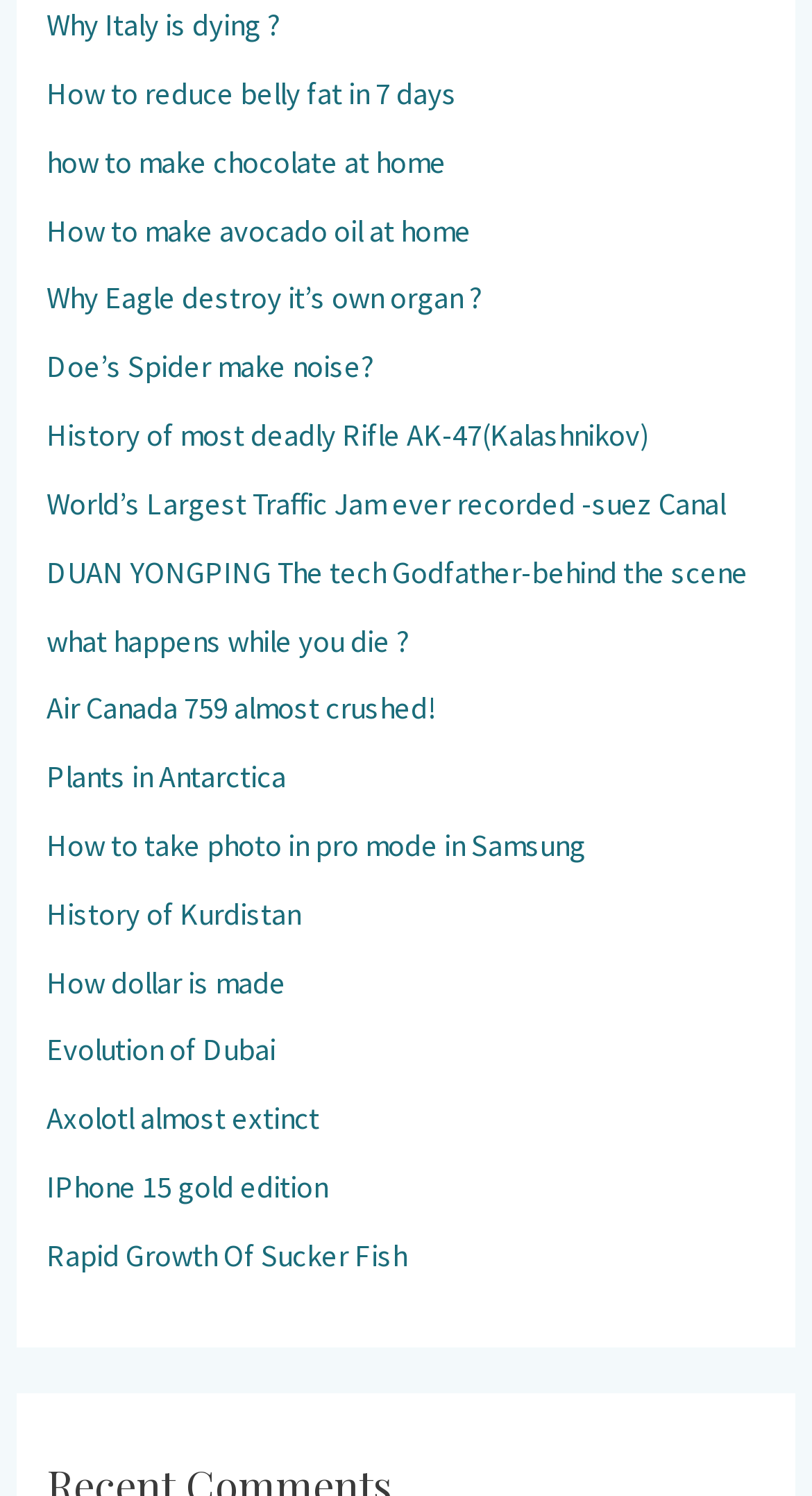Please specify the bounding box coordinates of the area that should be clicked to accomplish the following instruction: "Explore the article about plants in Antarctica". The coordinates should consist of four float numbers between 0 and 1, i.e., [left, top, right, bottom].

[0.058, 0.507, 0.352, 0.532]